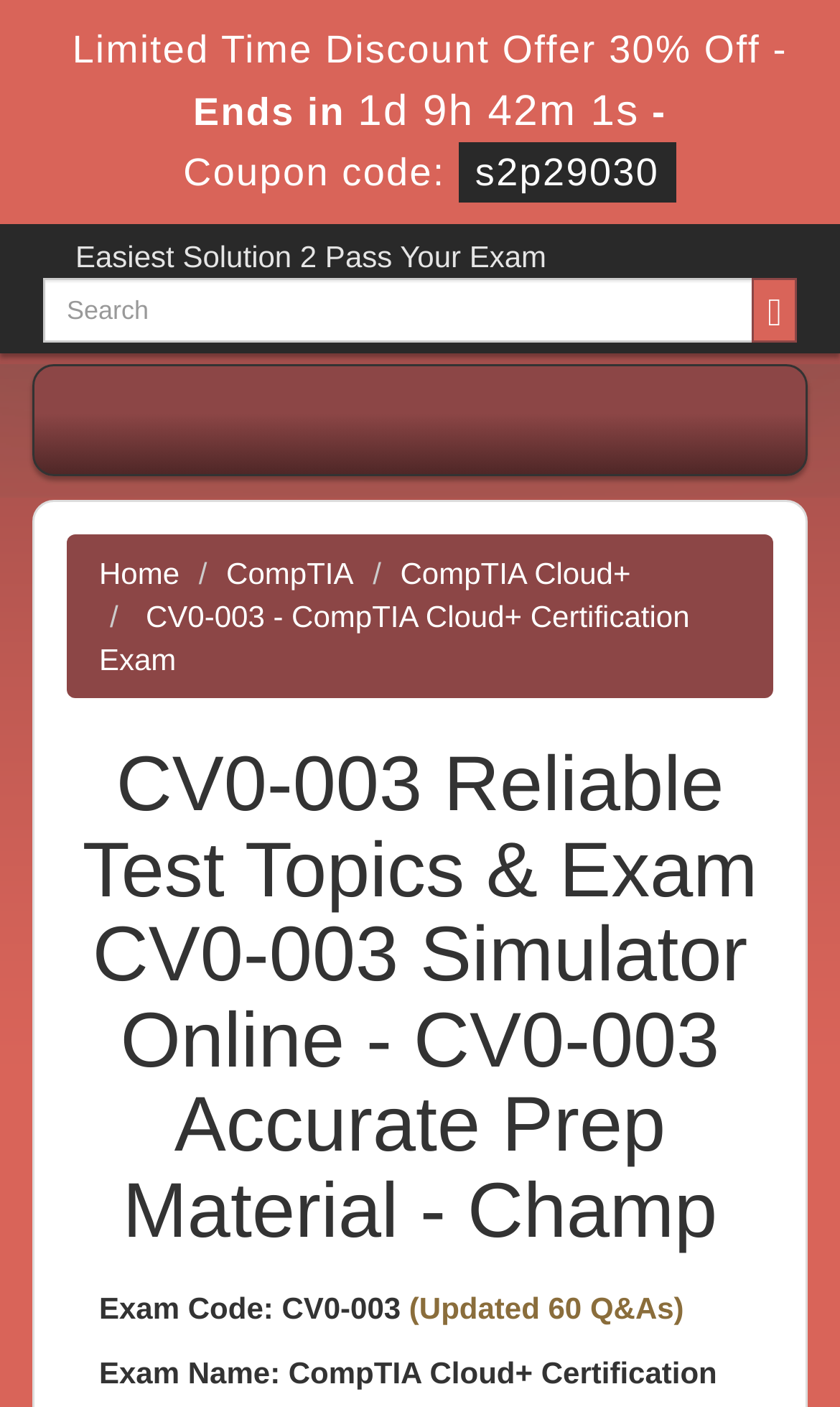For the given element description CompTIA Cloud+, determine the bounding box coordinates of the UI element. The coordinates should follow the format (top-left x, top-left y, bottom-right x, bottom-right y) and be within the range of 0 to 1.

[0.476, 0.395, 0.751, 0.42]